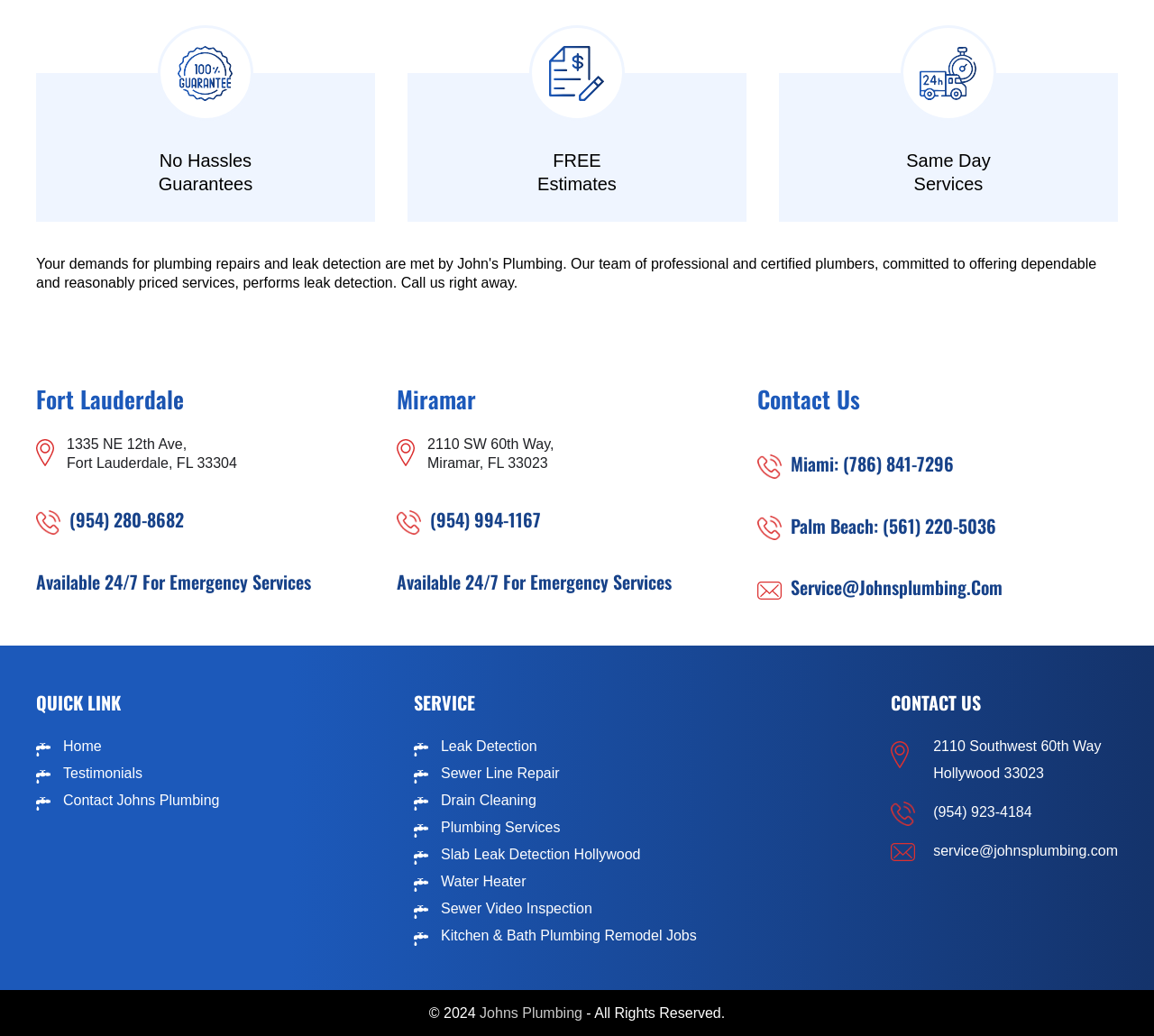Pinpoint the bounding box coordinates of the clickable element needed to complete the instruction: "Call for service in Fort Lauderdale". The coordinates should be provided as four float numbers between 0 and 1: [left, top, right, bottom].

[0.031, 0.488, 0.344, 0.516]